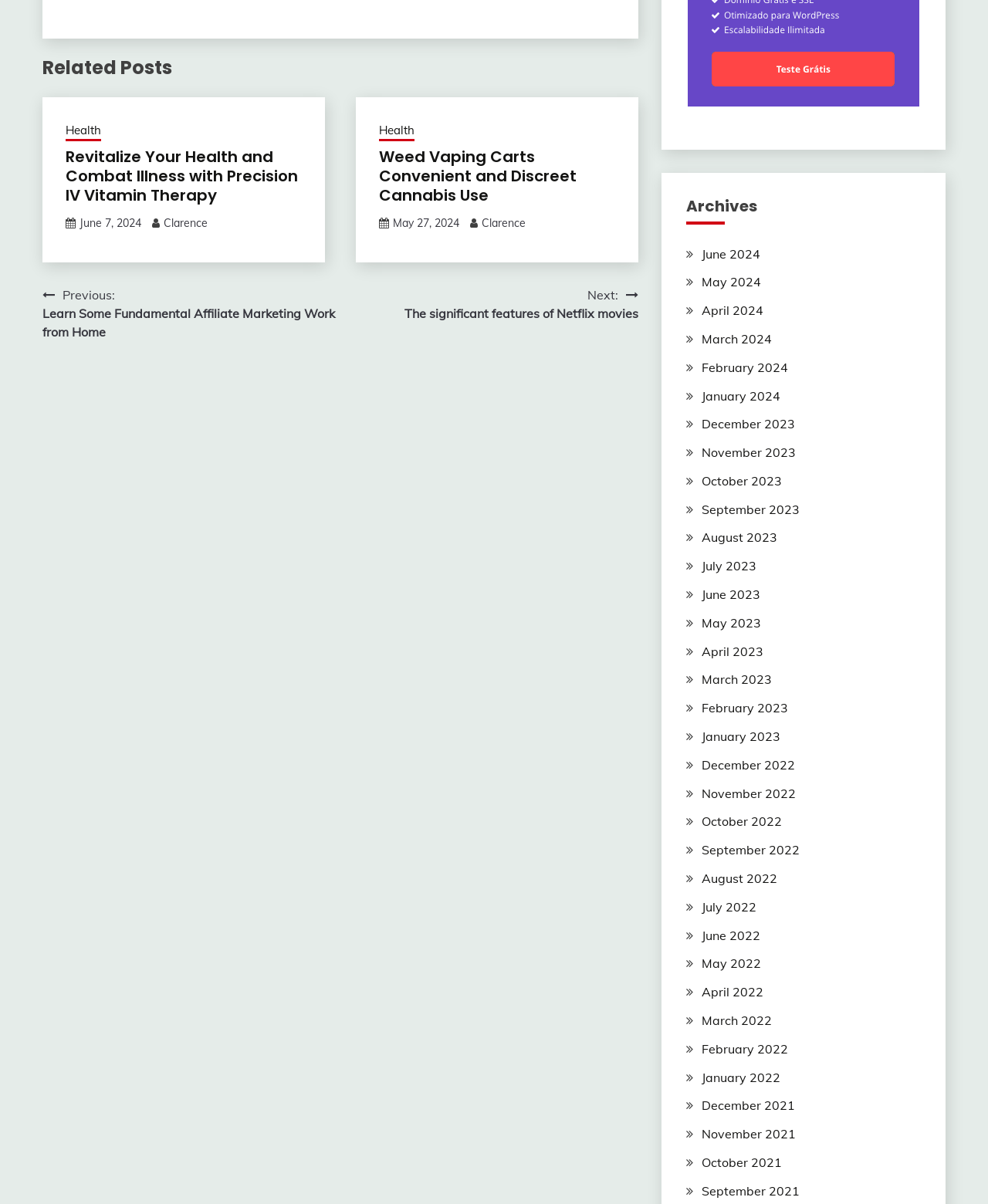Answer briefly with one word or phrase:
What is the category of the first link in the navigation section?

Posts